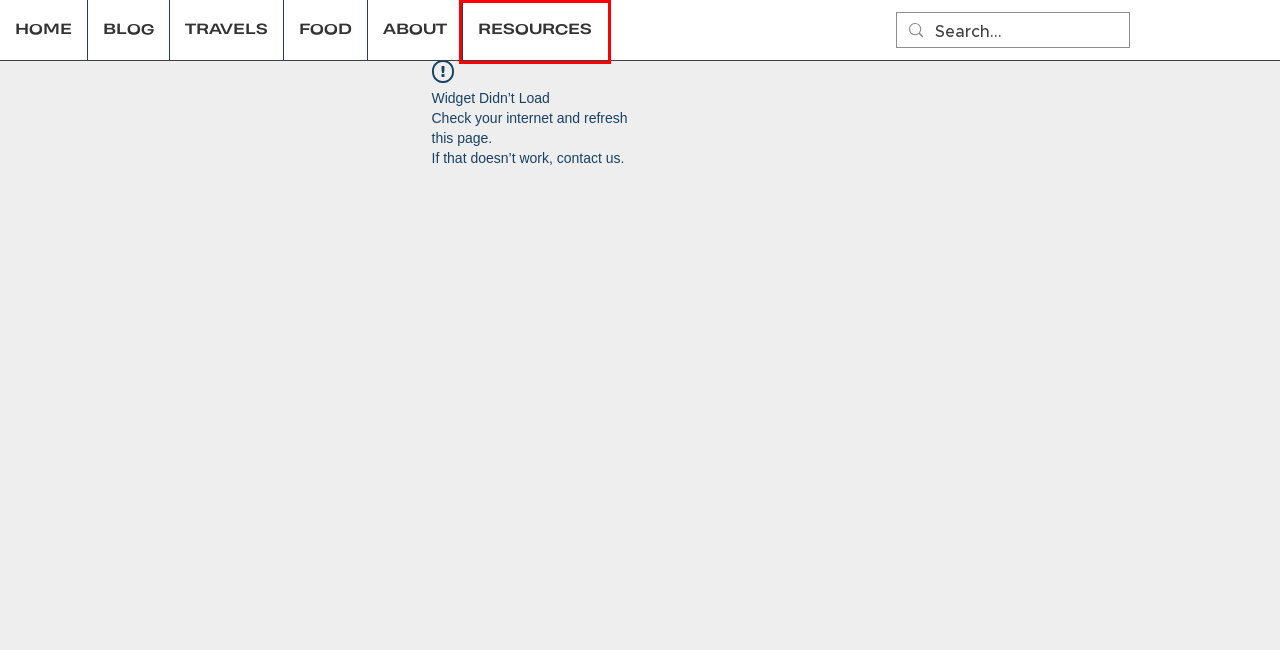View the screenshot of the webpage containing a red bounding box around a UI element. Select the most fitting webpage description for the new page shown after the element in the red bounding box is clicked. Here are the candidates:
A. TRAVELS | kennyng.com
B. bitcoin | kennyng.com
C. FOOD | kennyng.com
D. CAREER
E. Blog | kennyng.com
F. About kennyng.com | Kenny NG
G. This is Kenny NG
H. Resources | kennyng.com

H